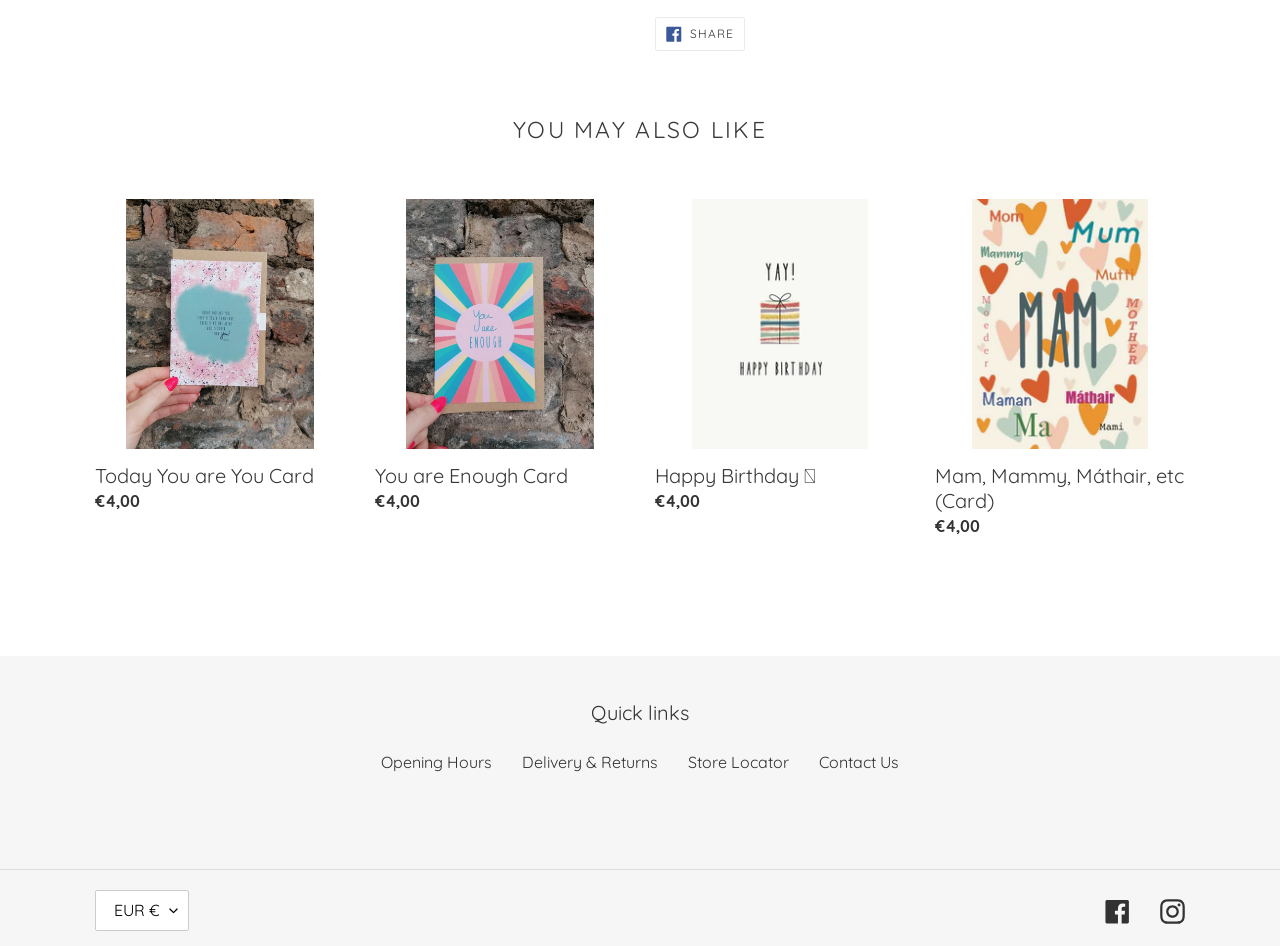Analyze the image and deliver a detailed answer to the question: What is the price of the 'You are You Card'?

I found the 'You are You Card' link on the webpage, and below it, there is a description list with a 'Regular price' label and a '€4,00' price detail.